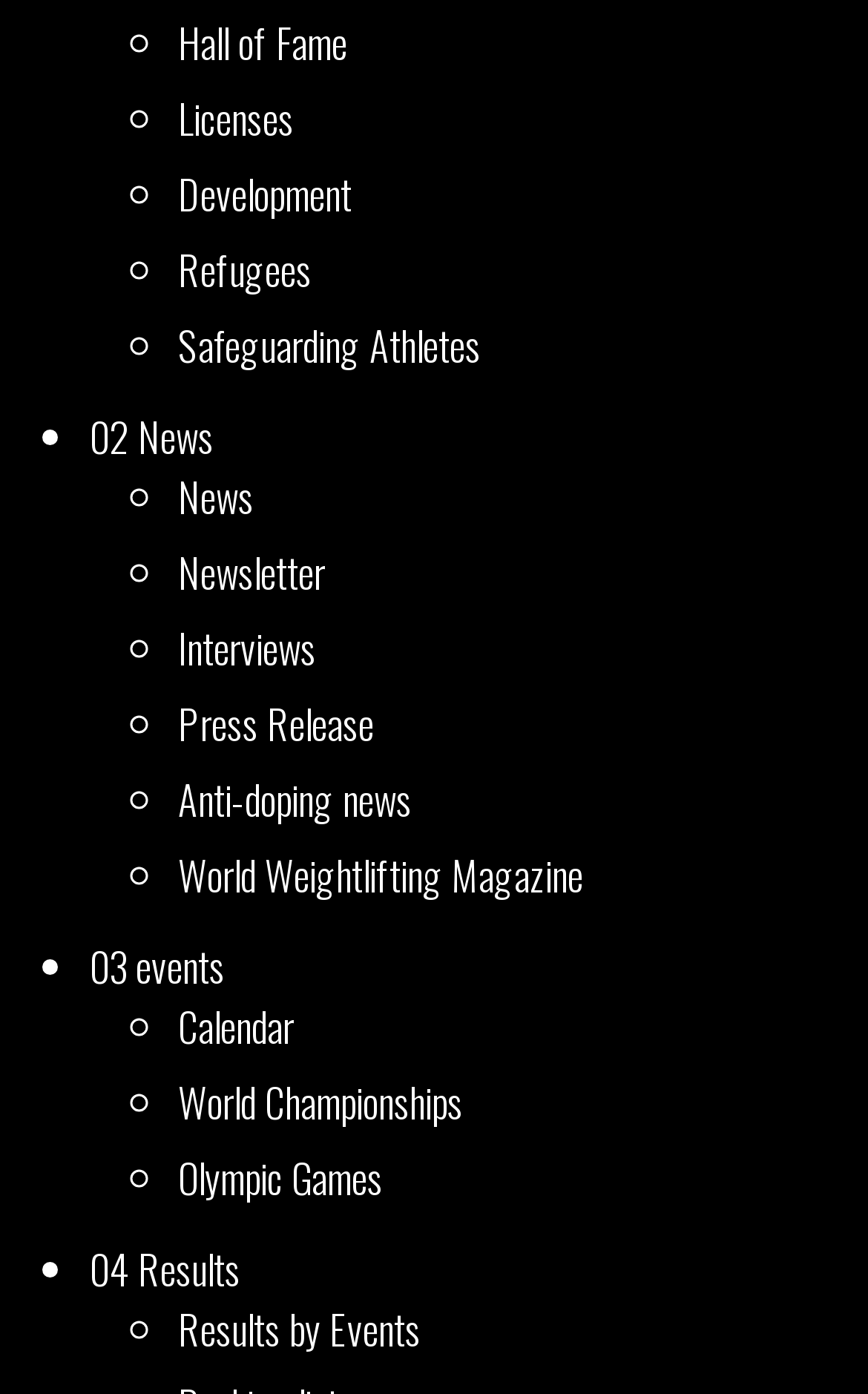Identify the bounding box coordinates of the area you need to click to perform the following instruction: "Read News".

[0.205, 0.335, 0.292, 0.377]